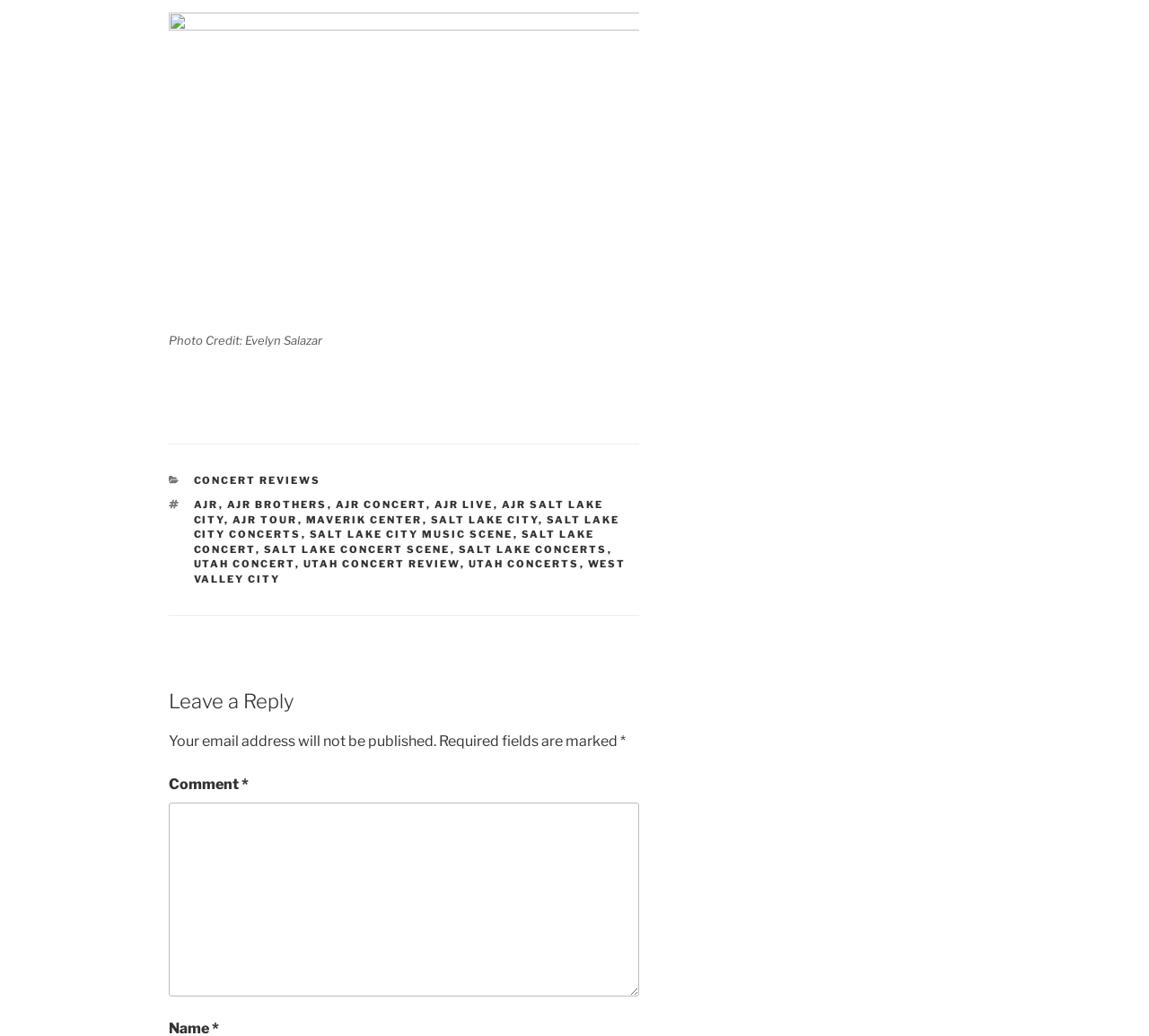Highlight the bounding box coordinates of the element that should be clicked to carry out the following instruction: "Click on 'SALT LAKE CITY CONCERTS'". The coordinates must be given as four float numbers ranging from 0 to 1, i.e., [left, top, right, bottom].

[0.168, 0.495, 0.539, 0.522]